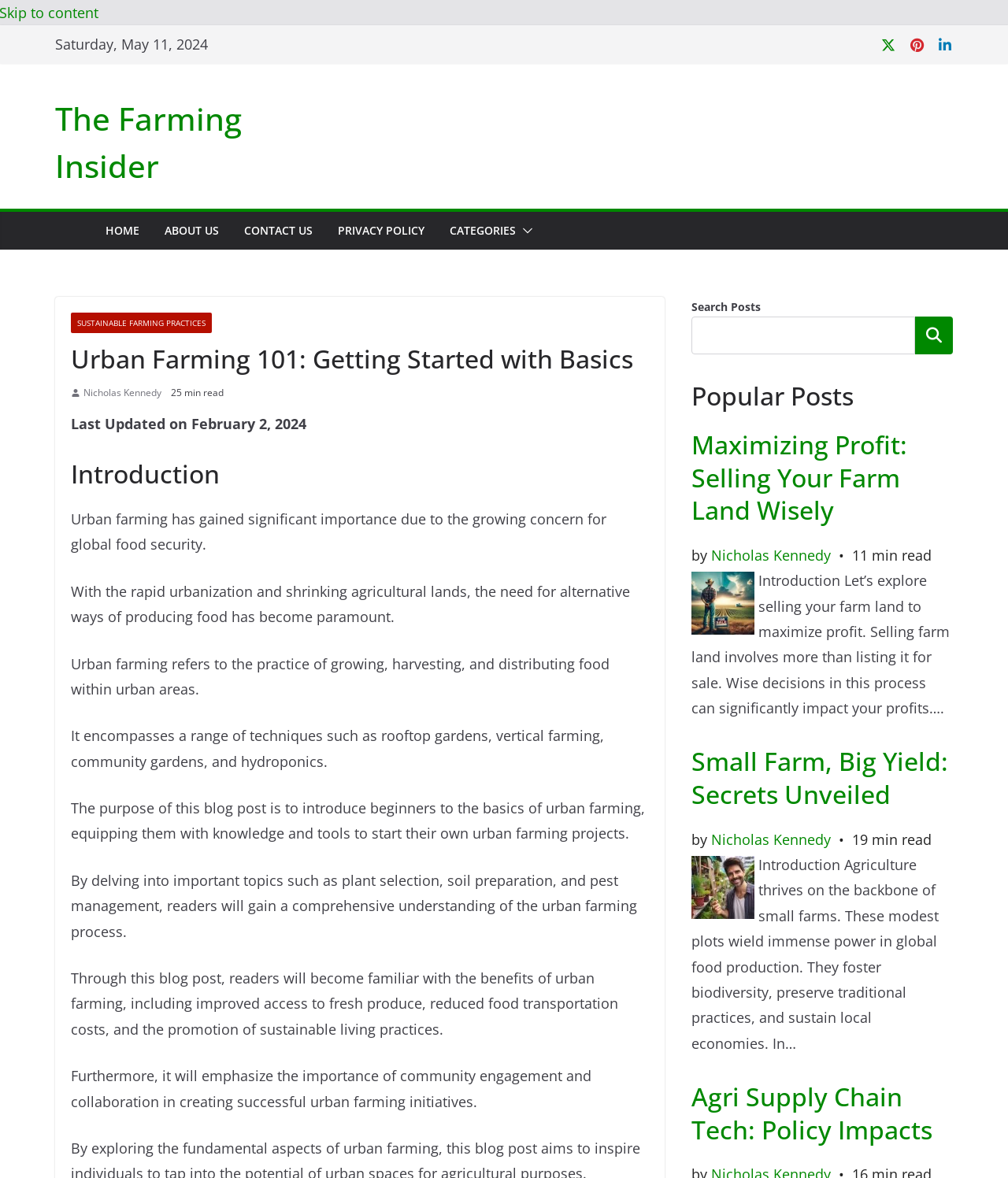Please reply with a single word or brief phrase to the question: 
What is the estimated reading time of the blog post?

25 min